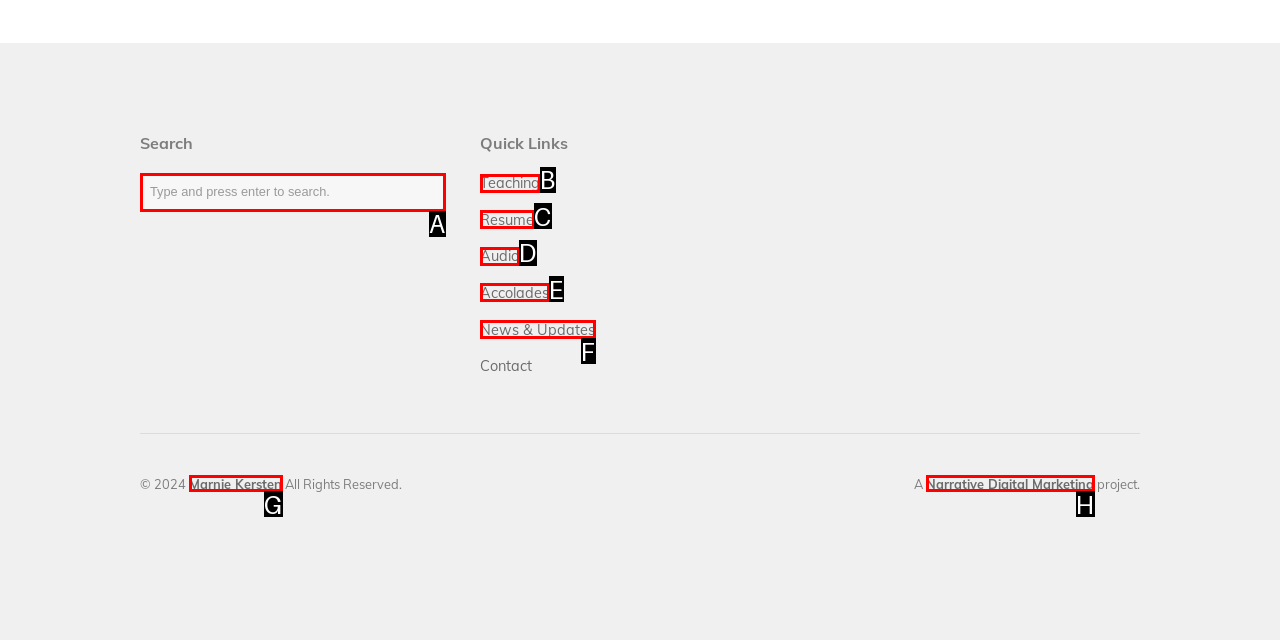Determine the HTML element that best aligns with the description: Reviews 1
Answer with the appropriate letter from the listed options.

None